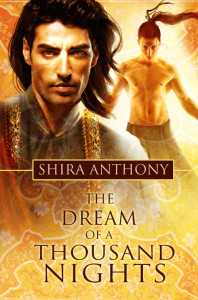Explain in detail what you see in the image.

The image showcases the cover of "The Dream of a Thousand Nights" by Shira Anthony. The artwork features an intriguing blend of characters and vibrant hues, reflecting the book's themes of fantasy and adventure. In the foreground, a striking male figure in elaborate attire gazes thoughtfully, while another figure, presumably a younger version of himself, appears in a dynamic pose behind him, suggesting a connection to a dreamlike or mystical narrative. The warm tones of the background enhance the ethereal quality of the cover, inviting readers into a world of imagination and storytelling. The title is prominently displayed, drawing attention to the novel's enchanting premise, while the author’s name is elegantly positioned at the top, reinforcing the connection to her previous works and establishing her presence in the realm of fantasy literature.